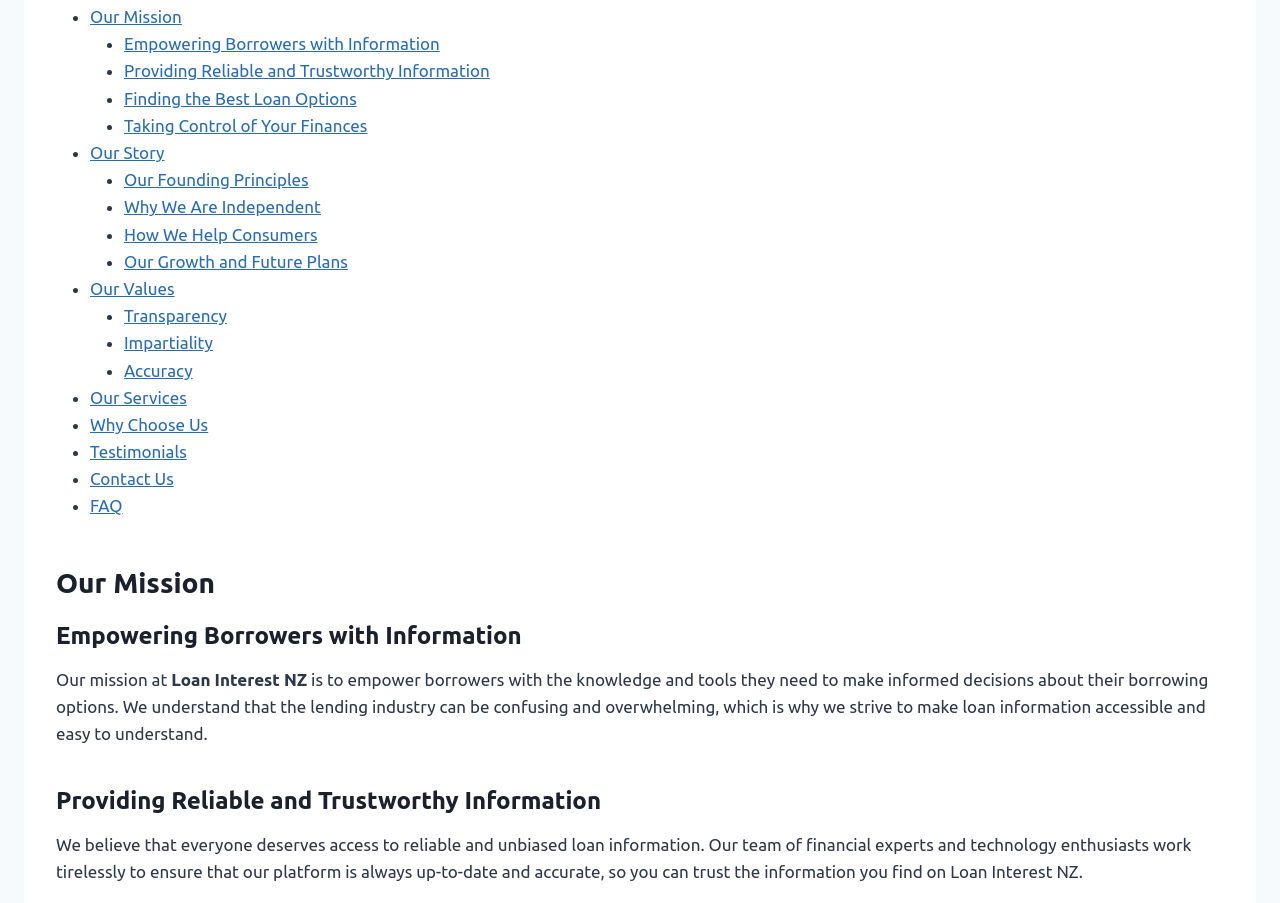Locate the bounding box for the described UI element: "Information Service Engineering". Ensure the coordinates are four float numbers between 0 and 1, formatted as [left, top, right, bottom].

None